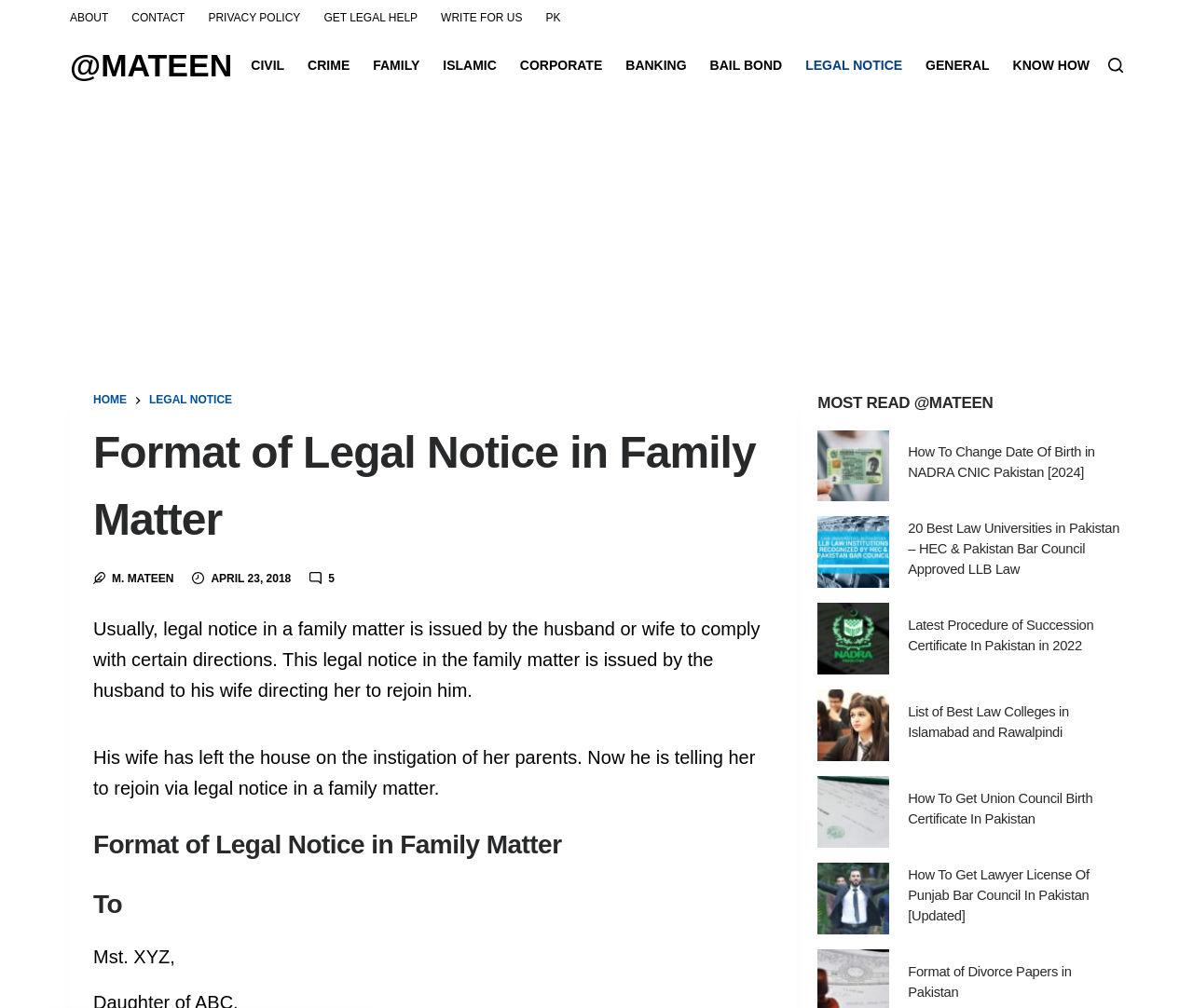Please give the bounding box coordinates of the area that should be clicked to fulfill the following instruction: "Click the 'LEGAL NOTICE' link". The coordinates should be in the format of four float numbers from 0 to 1, i.e., [left, top, right, bottom].

[0.125, 0.388, 0.195, 0.406]